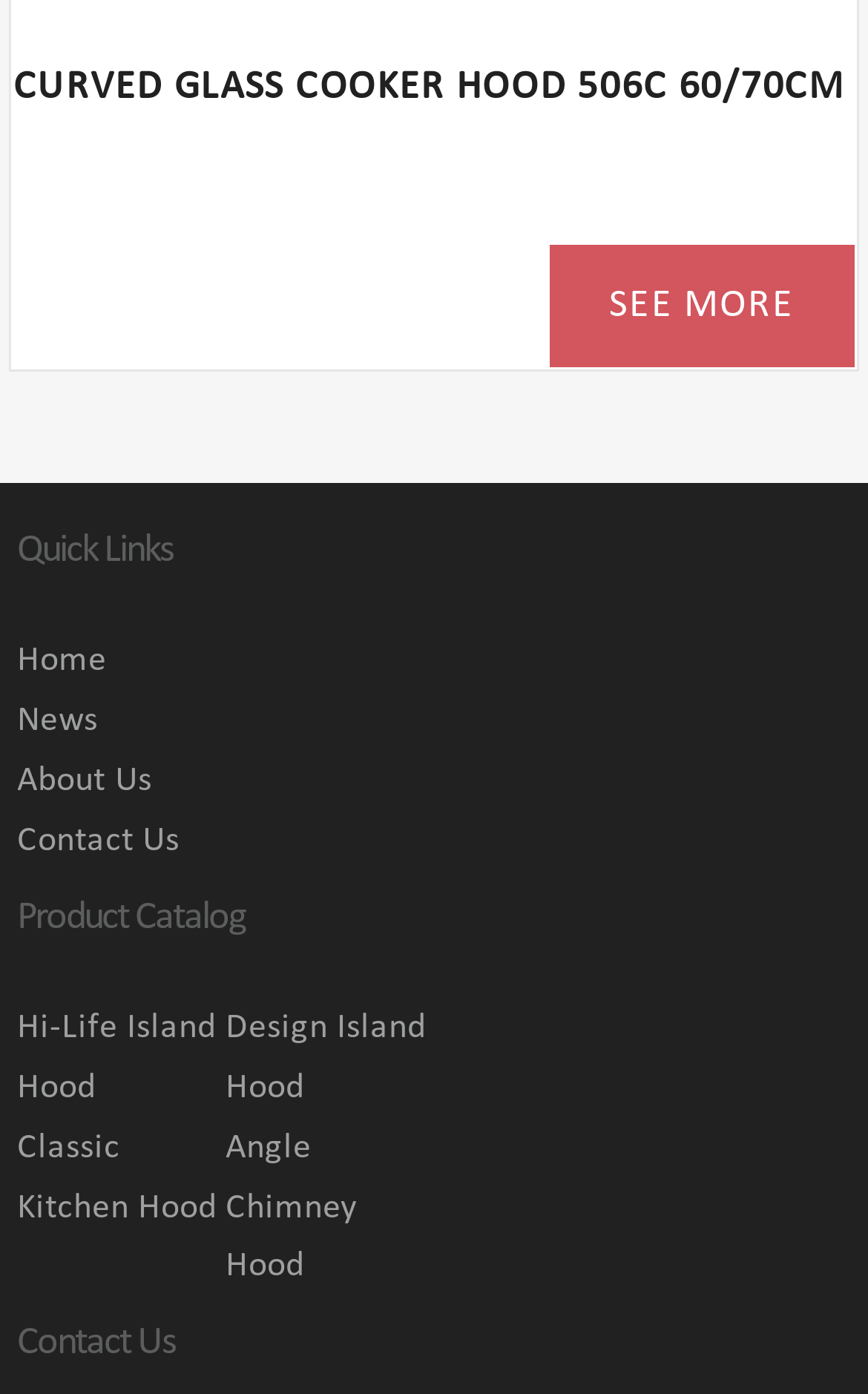Please mark the bounding box coordinates of the area that should be clicked to carry out the instruction: "view product details".

[0.015, 0.047, 0.984, 0.082]